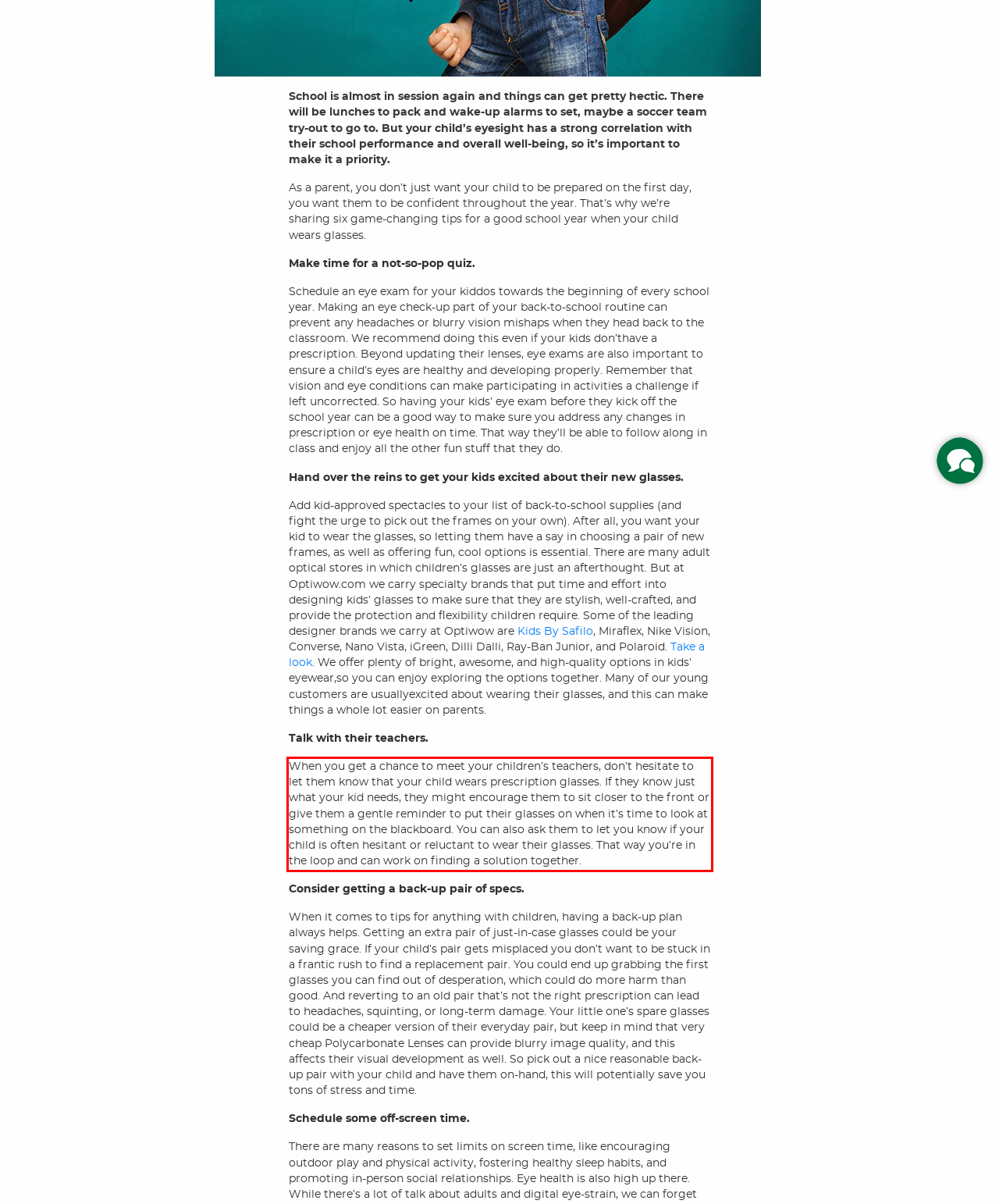Identify the text within the red bounding box on the webpage screenshot and generate the extracted text content.

When you get a chance to meet your children’s teachers, don’t hesitate to let them know that your child wears prescription glasses. If they know just what your kid needs, they might encourage them to sit closer to the front or give them a gentle reminder to put their glasses on when it’s time to look at something on the blackboard. You can also ask them to let you know if your child is often hesitant or reluctant to wear their glasses. That way you’re in the loop and can work on finding a solution together.